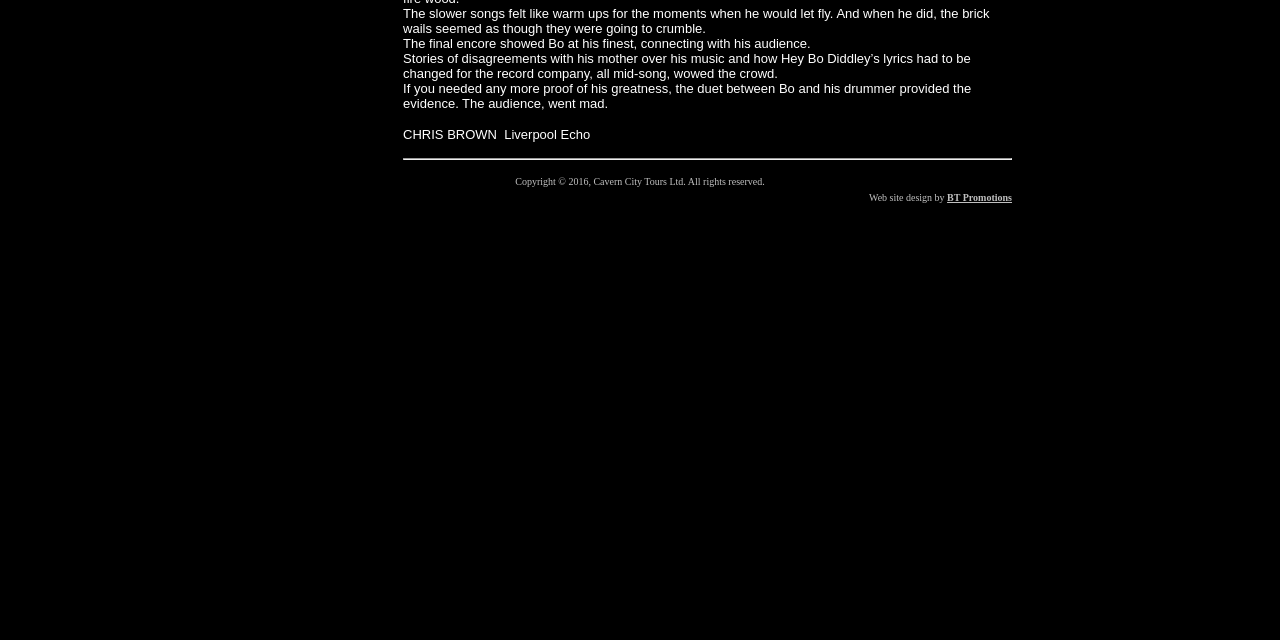Find the coordinates for the bounding box of the element with this description: "BT Promotions".

[0.74, 0.3, 0.791, 0.317]